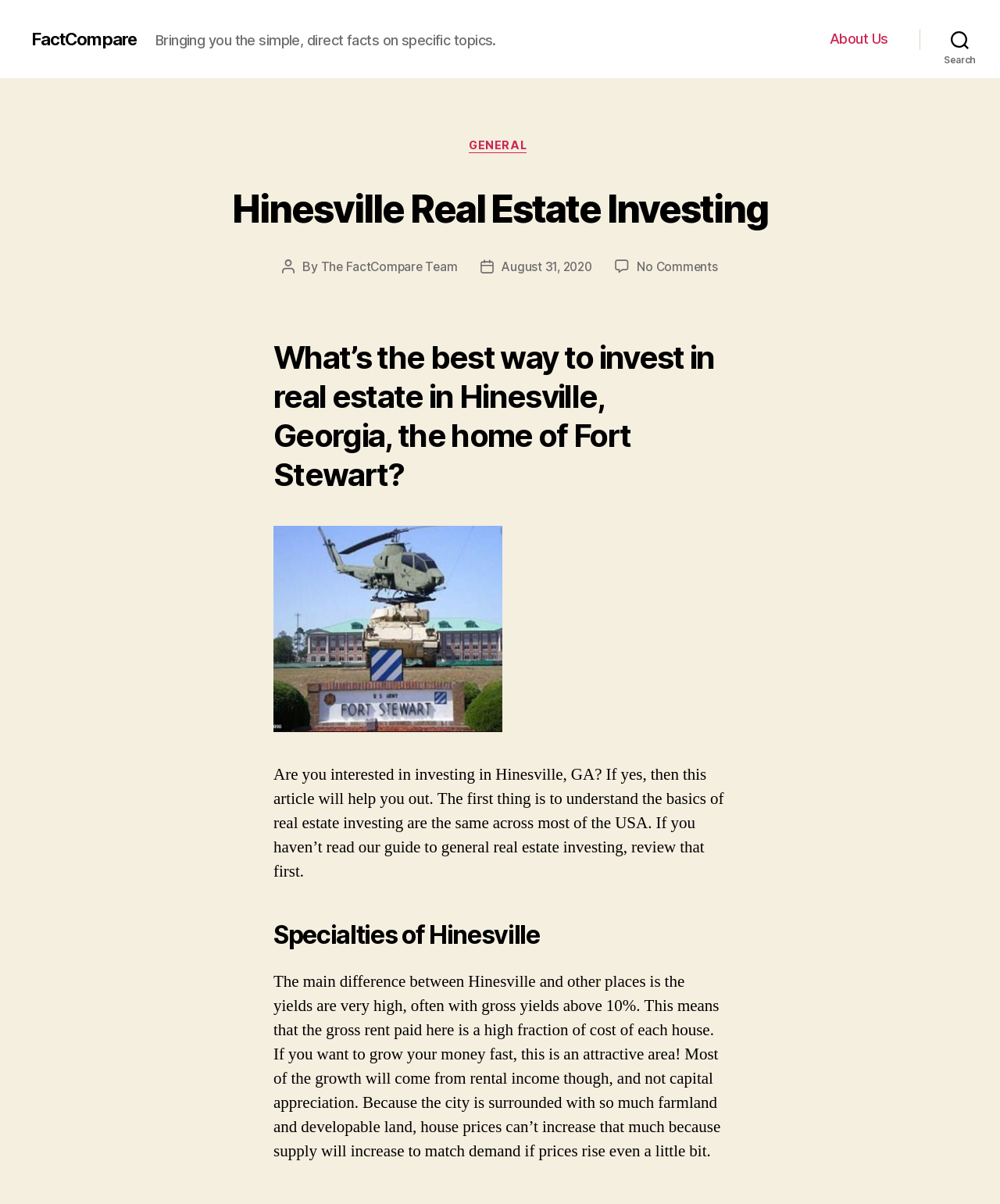Find the bounding box coordinates for the area you need to click to carry out the instruction: "Read the article 'Hinesville Real Estate Investing'". The coordinates should be four float numbers between 0 and 1, indicated as [left, top, right, bottom].

[0.143, 0.154, 0.857, 0.204]